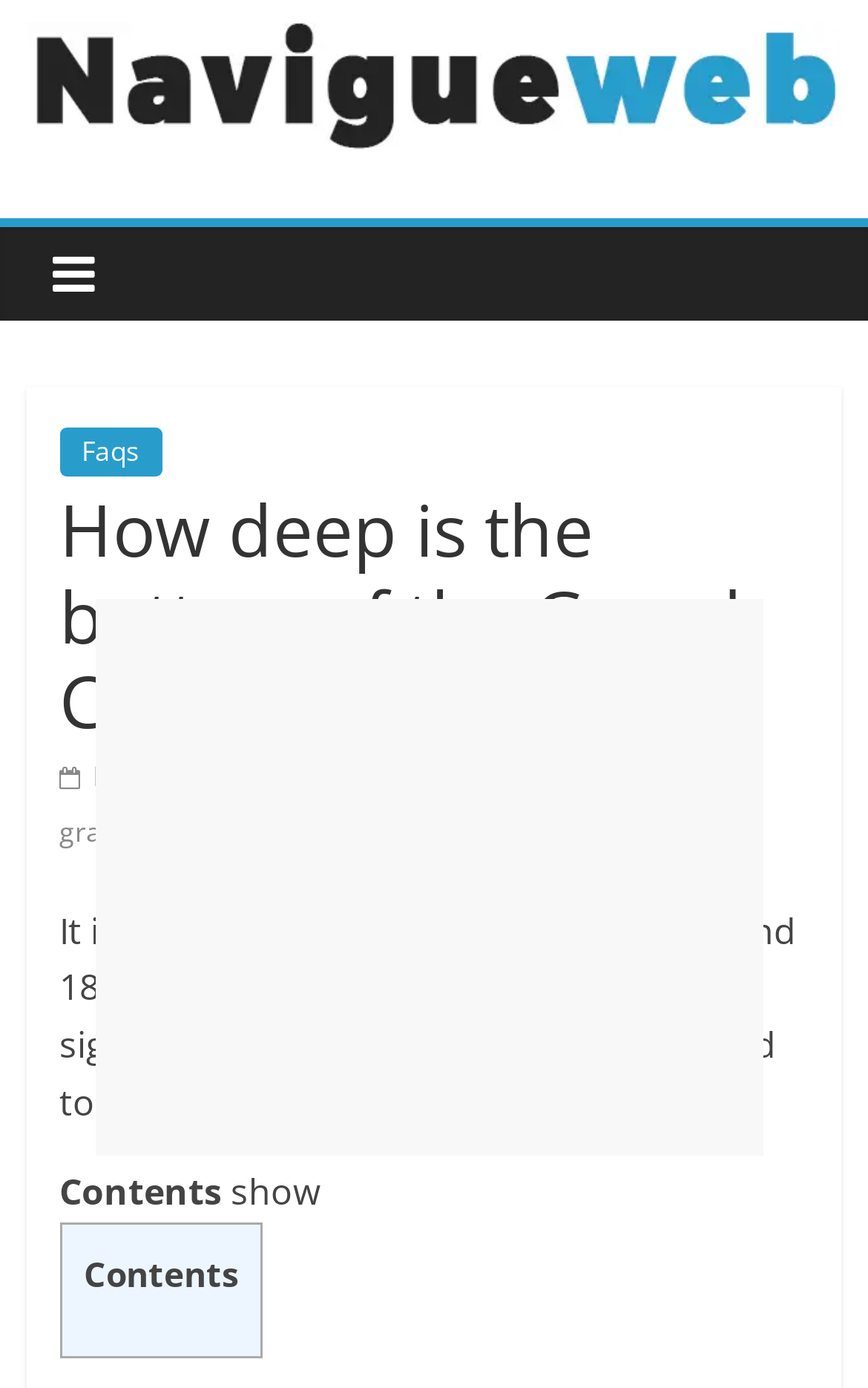Point out the bounding box coordinates of the section to click in order to follow this instruction: "Read the article about the Grand Canyon".

[0.068, 0.653, 0.917, 0.811]